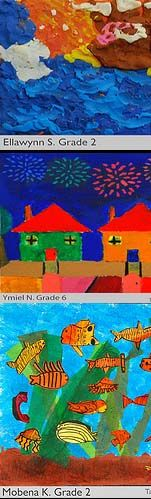What is the dominant color of the background in the middle piece?
Refer to the image and provide a one-word or short phrase answer.

Deep blue